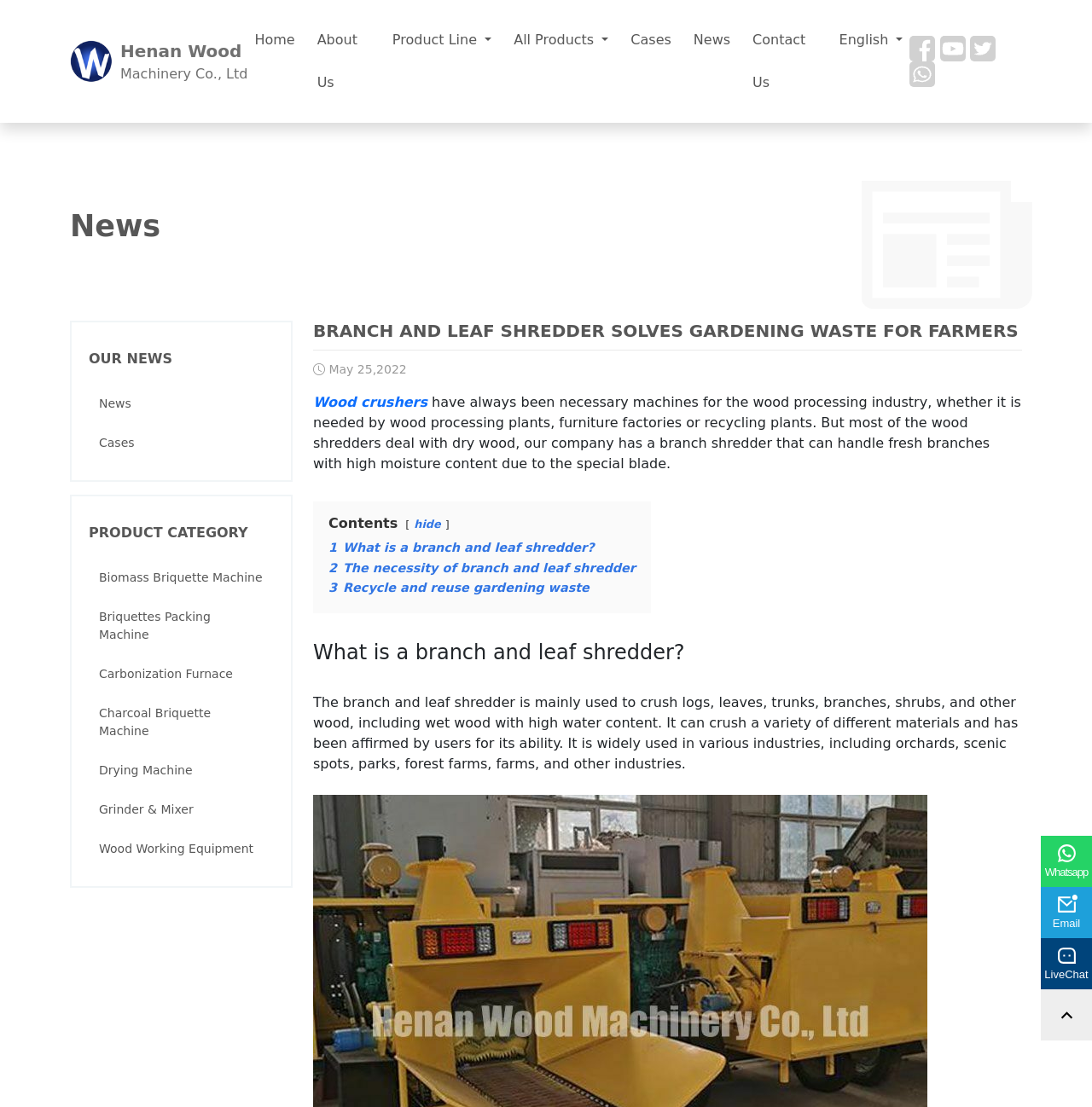What is the special feature of the company's branch shredder?
Provide a well-explained and detailed answer to the question.

According to the webpage, the company's branch shredder has a special feature that allows it to handle fresh branches with high moisture content, which is not typically possible with other wood shredders.